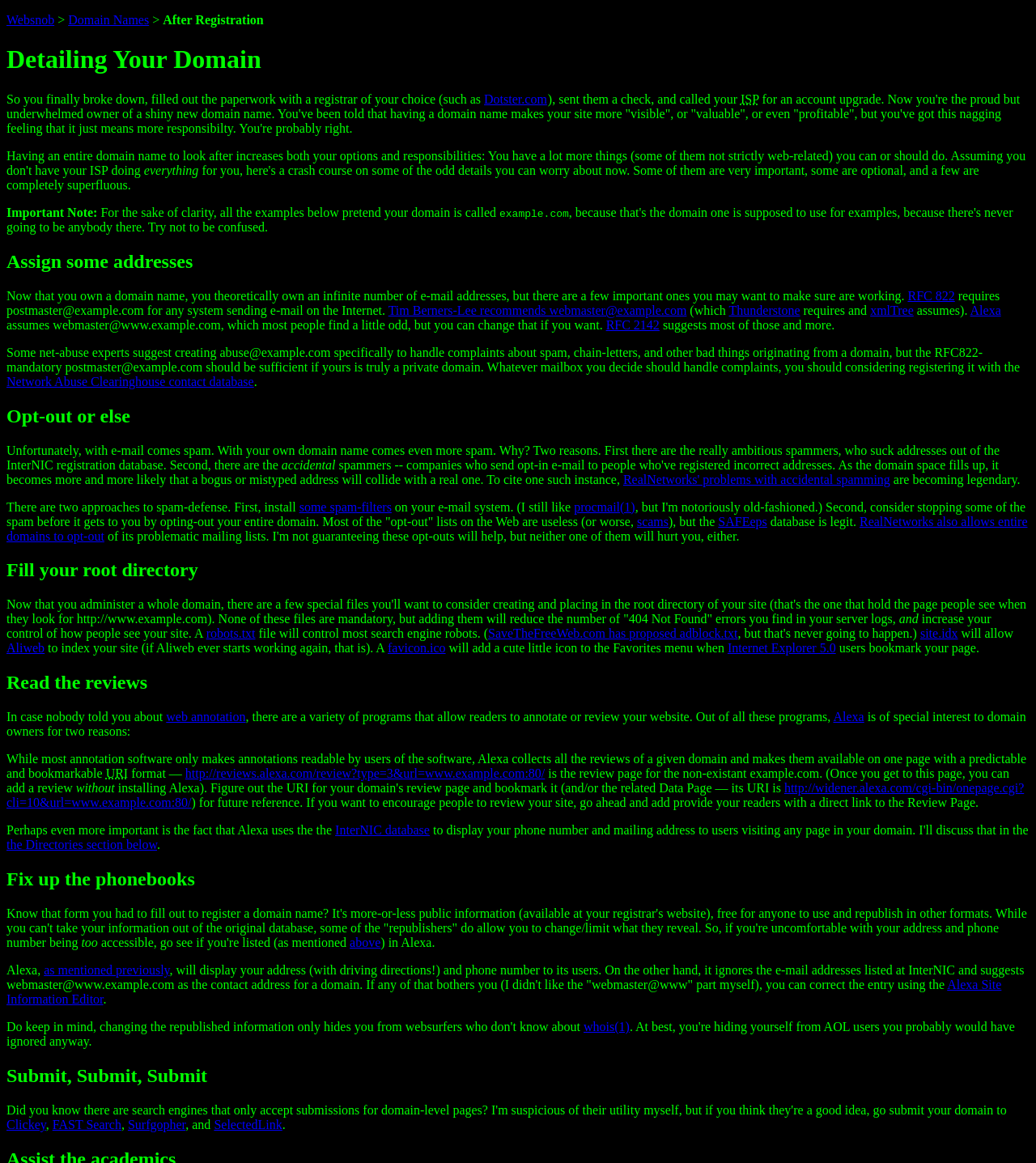What is the special feature of Alexa's review system?
Look at the image and answer the question using a single word or phrase.

Collects all reviews on one page